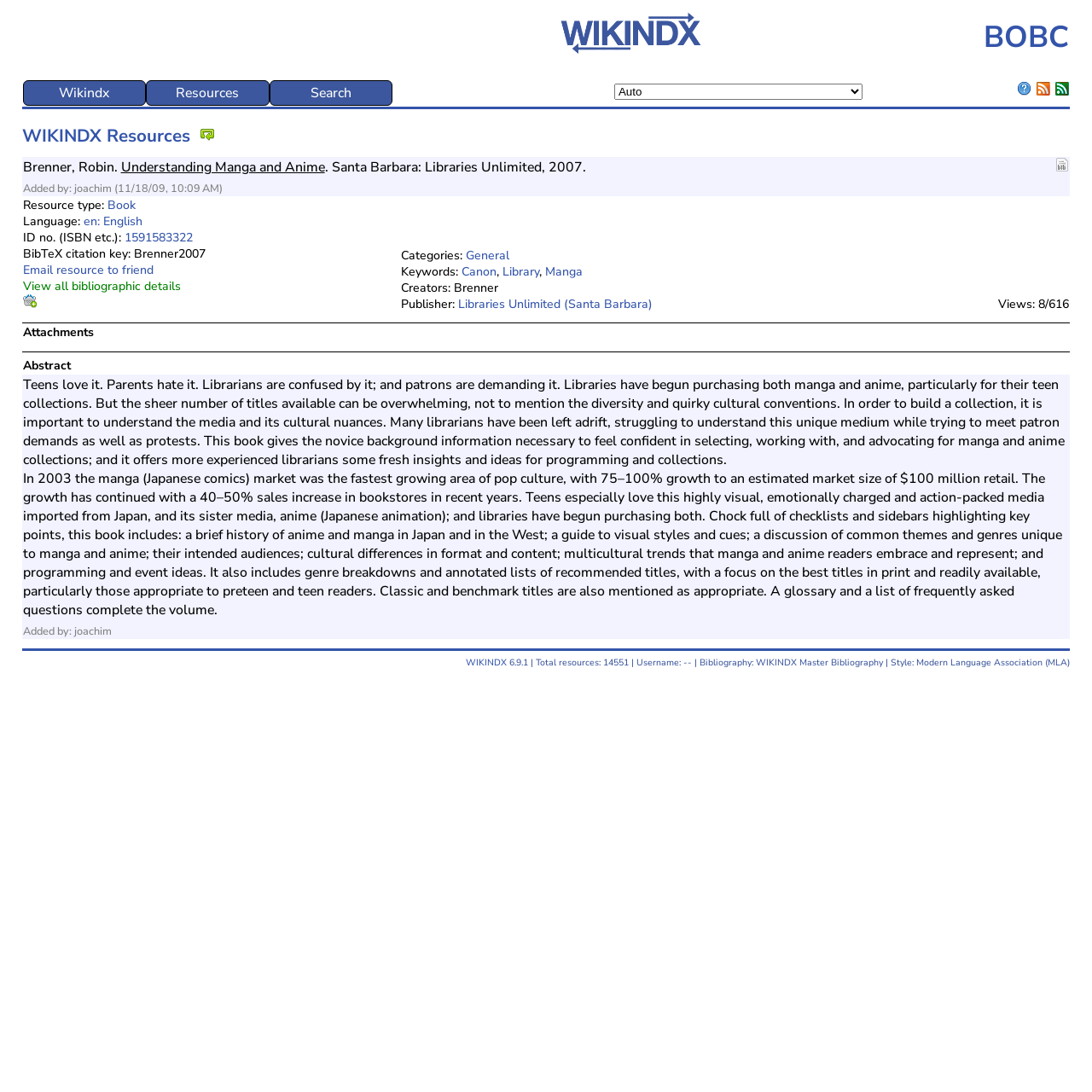What is the title of the webpage?
Please analyze the image and answer the question with as much detail as possible.

The title of the webpage is 'BOBC' which is obtained from the heading element with text 'BOBC'.